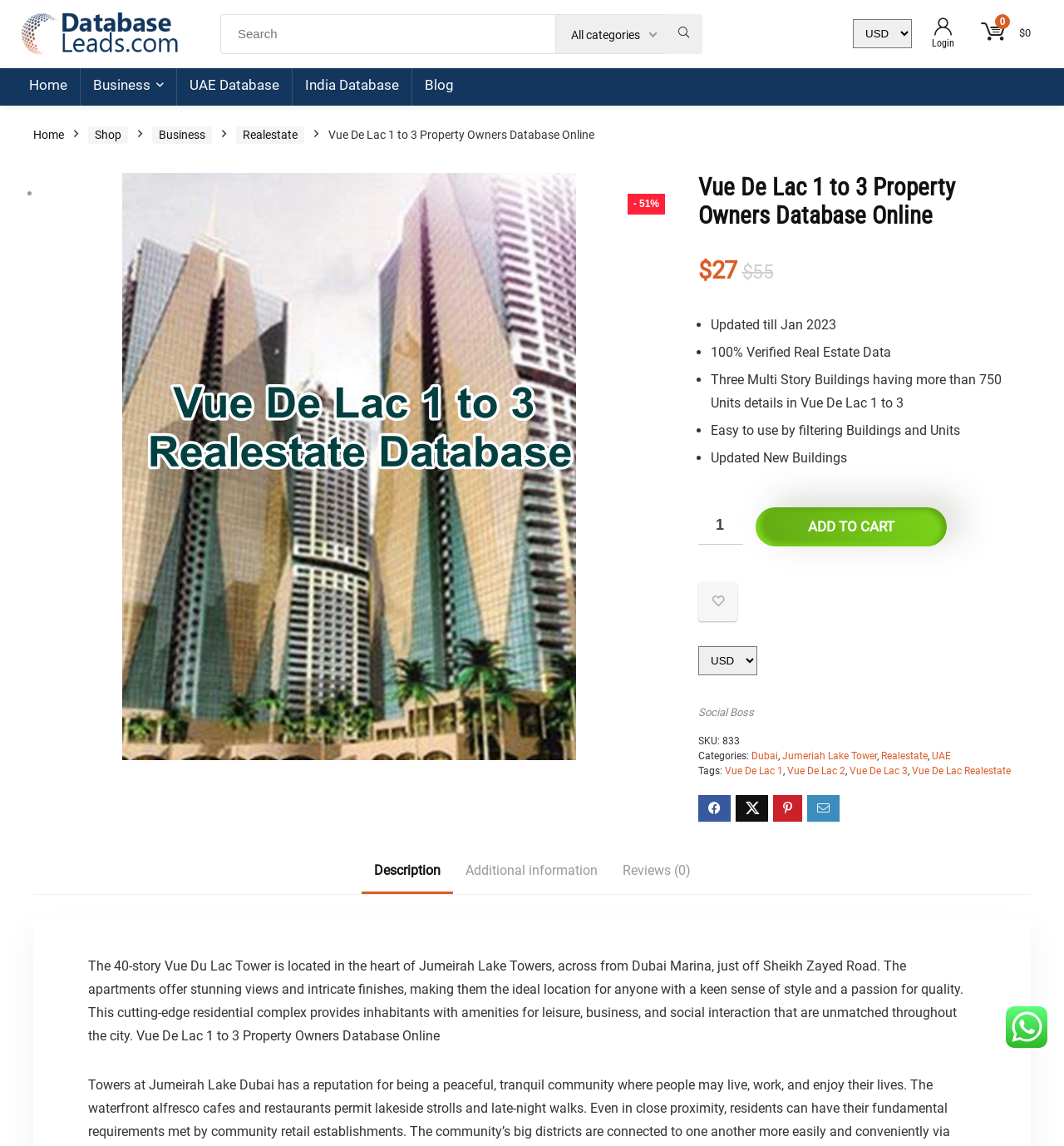Generate a thorough explanation of the webpage's elements.

The webpage is a property owners database online for Vue De Lac 1 to 3, featuring a comprehensive database of over 750 units across three multi-story buildings. At the top, there is a navigation menu with links to "Home", "Business", "UAE Database", "India Database", and "Blog". Below this, there is a search bar with a dropdown menu and a "Search" button.

On the left side, there is a layout table with a combobox and a link to "Login". Above this, there is a link to "The Database Leads" accompanied by an image. On the right side, there is a figure with a heading "Vue De Lac 1 to 3 Property Owners Database Online" and a list of bullet points highlighting the features of the database, including updated information till January 2023, 100% verified real estate data, and easy filtering of buildings and units.

Below this, there is a section with a spin button for product quantity, an "ADD TO CART" button, and a combobox. Further down, there are links to "Social Boss" and a section with product details, including SKU, categories, and tags. The categories include "Dubai", "Jumeriah Lake Tower", "Realestate", and "UAE", while the tags include "Vue De Lac 1", "Vue De Lac 2", and "Vue De Lac 3".

At the bottom, there are links to "Description", "Additional information", and "Reviews (0)". A lengthy description of the Vue Du Lac Tower is provided, highlighting its location, amenities, and features. The page also includes several images, including one at the bottom right corner.